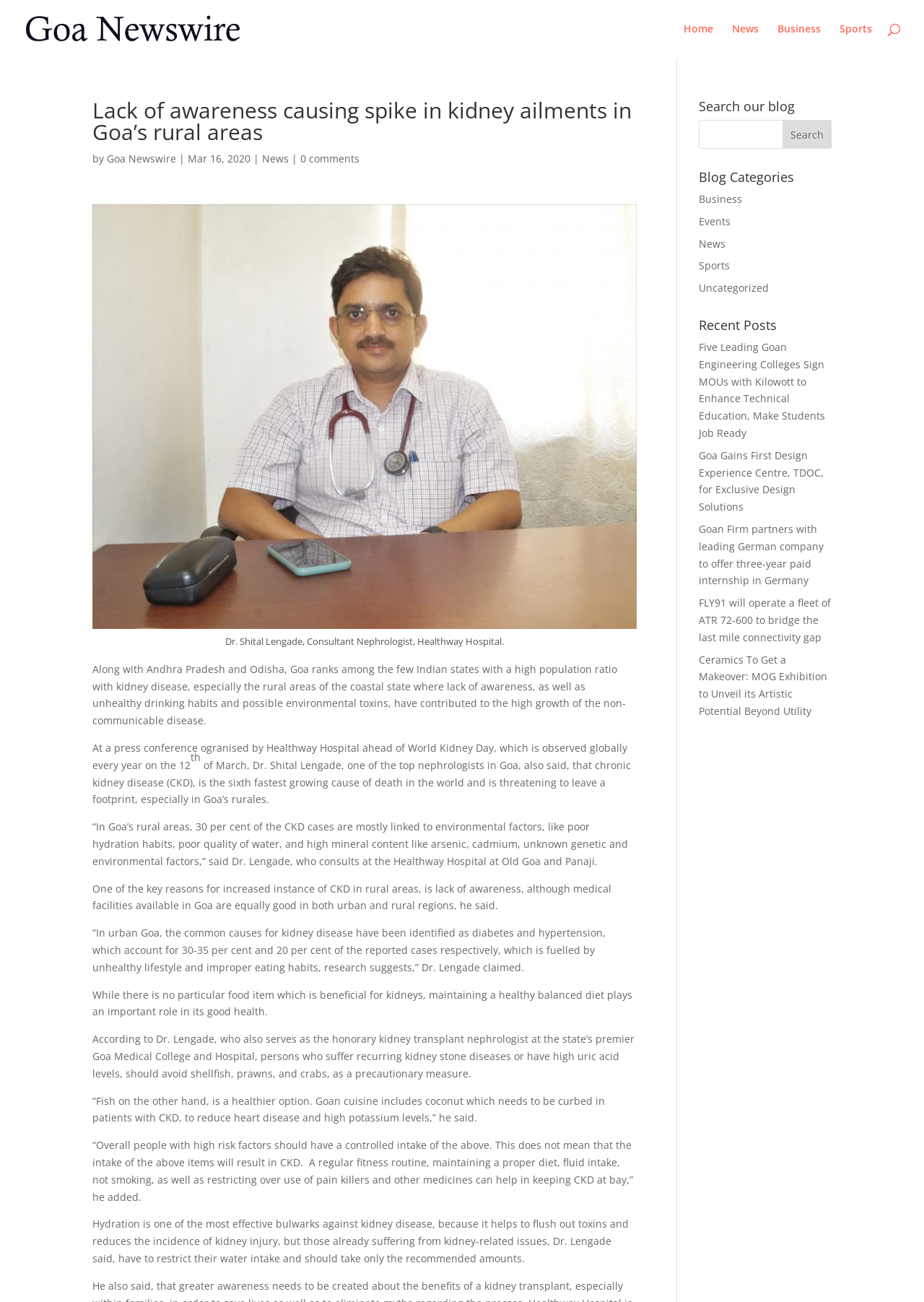What is a healthier option for people with kidney disease?
Based on the visual, give a brief answer using one word or a short phrase.

Fish